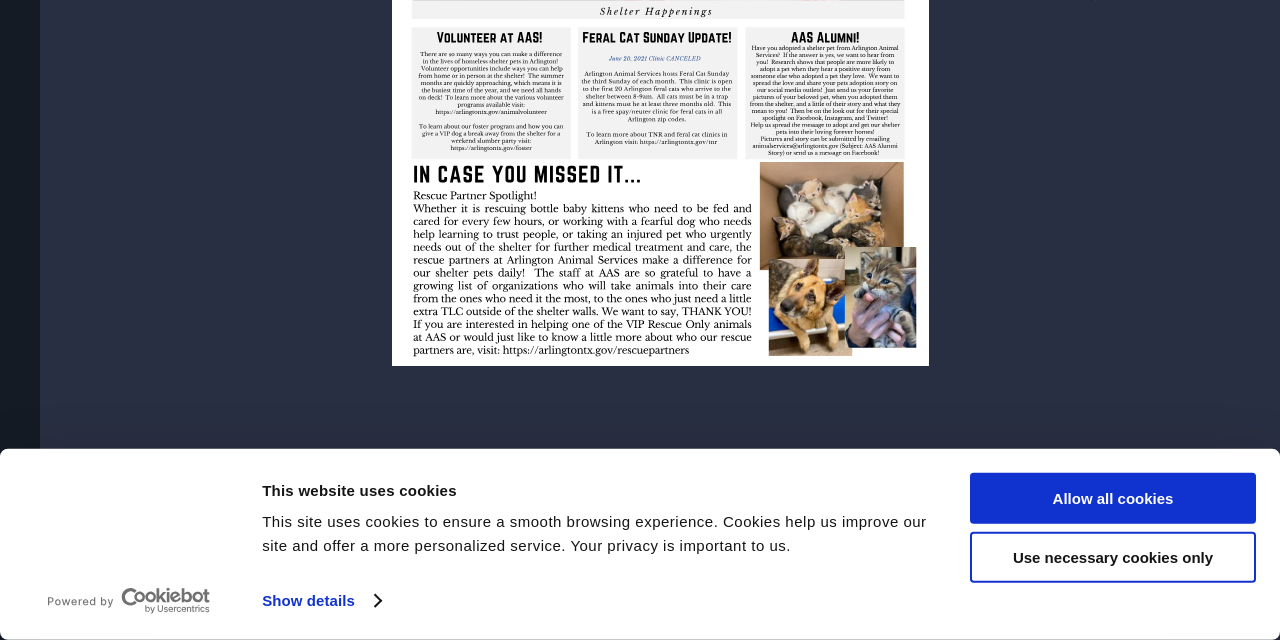Extract the bounding box coordinates for the UI element described by the text: "input value="0" value="0"". The coordinates should be in the form of [left, top, right, bottom] with values between 0 and 1.

[0.178, 0.955, 0.277, 0.983]